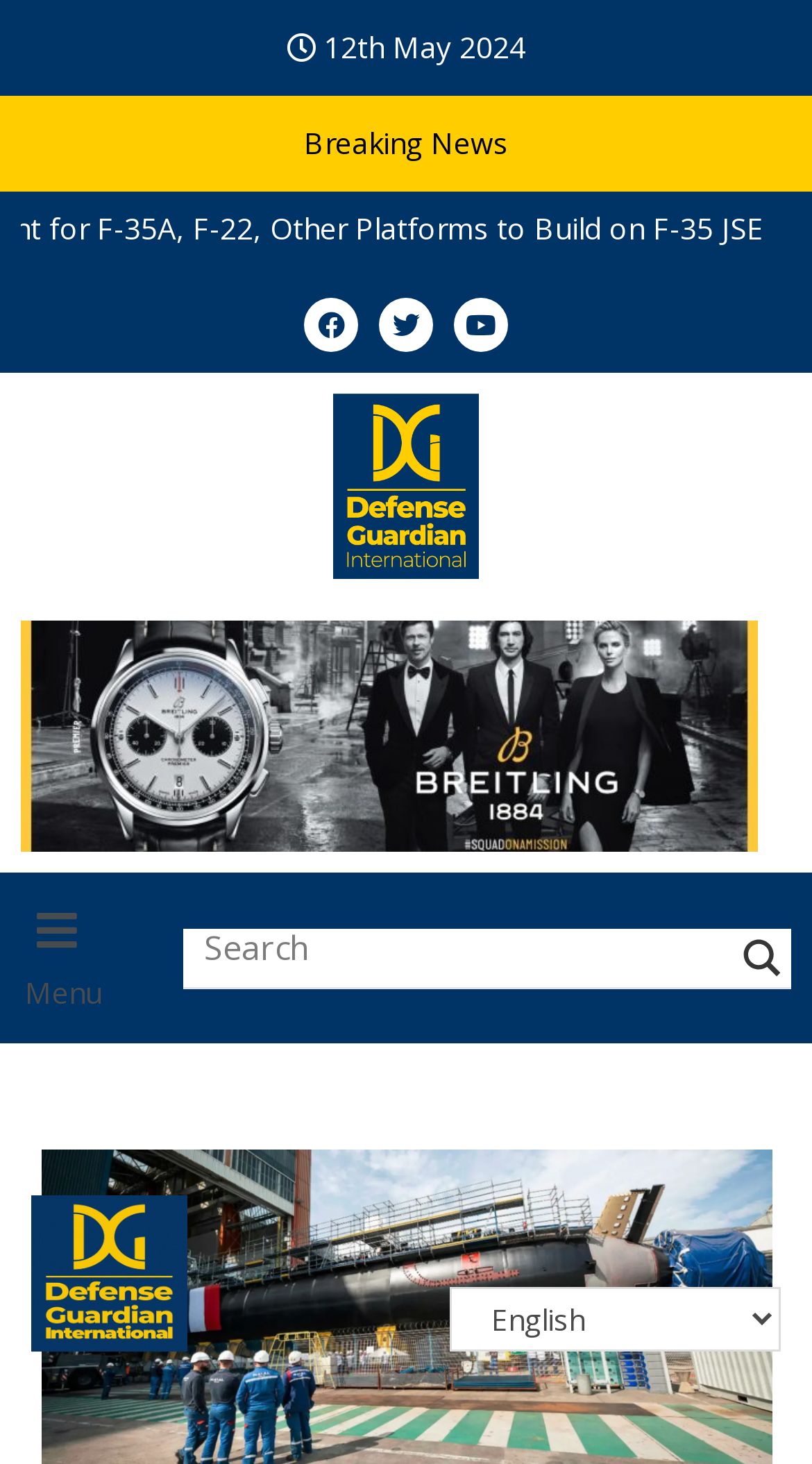Use the details in the image to answer the question thoroughly: 
How many social media links are there?

I counted the number of social media links by looking at the icons and text next to them, which are Facebook, Twitter, and Youtube, so there are 3 social media links.